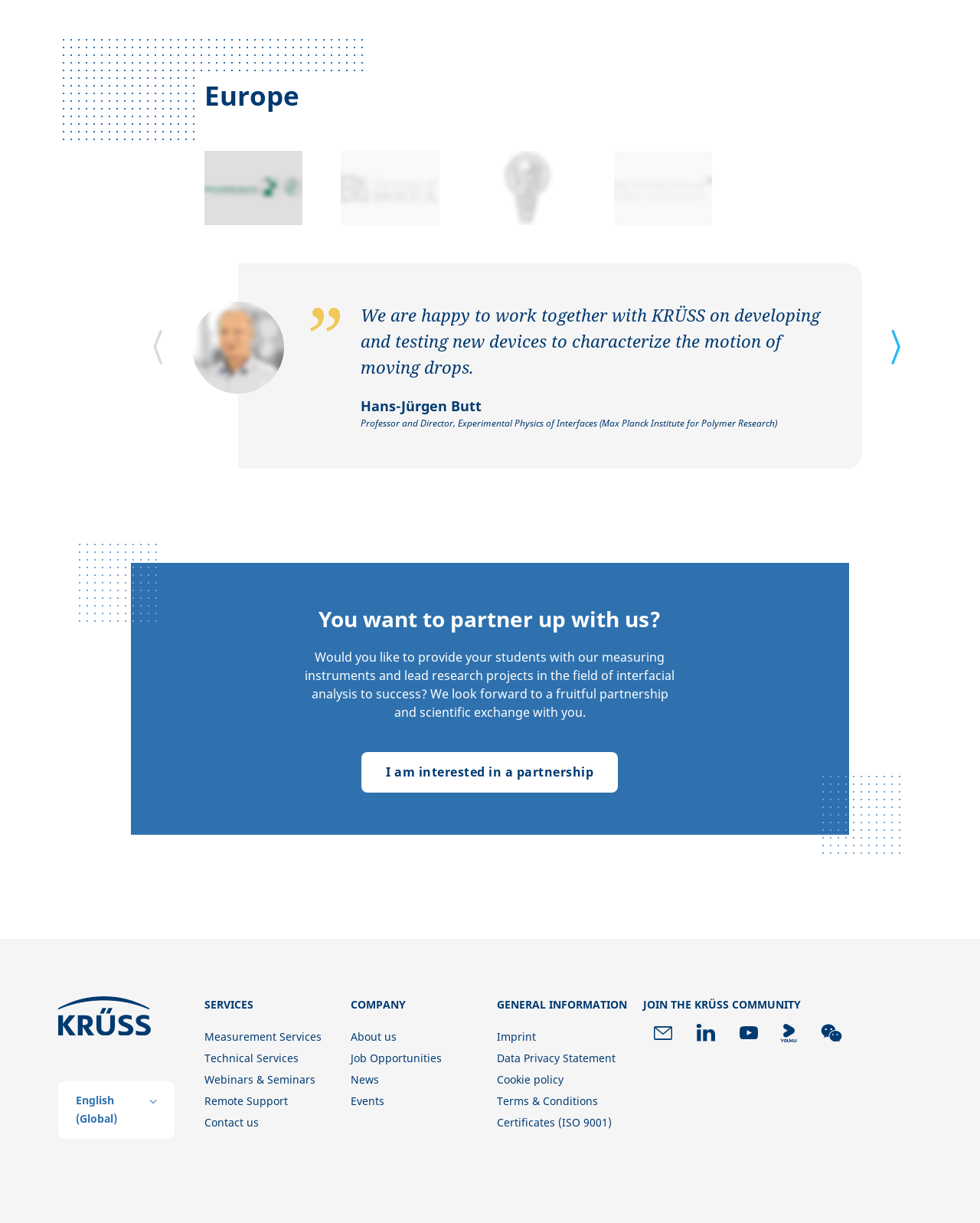What is the profession of Hans-Jürgen Butt?
Refer to the image and provide a thorough answer to the question.

According to the StaticText element, Hans-Jürgen Butt is a Professor and Director at the Max Planck Institute for Polymer Research, which indicates that his profession is a professor.